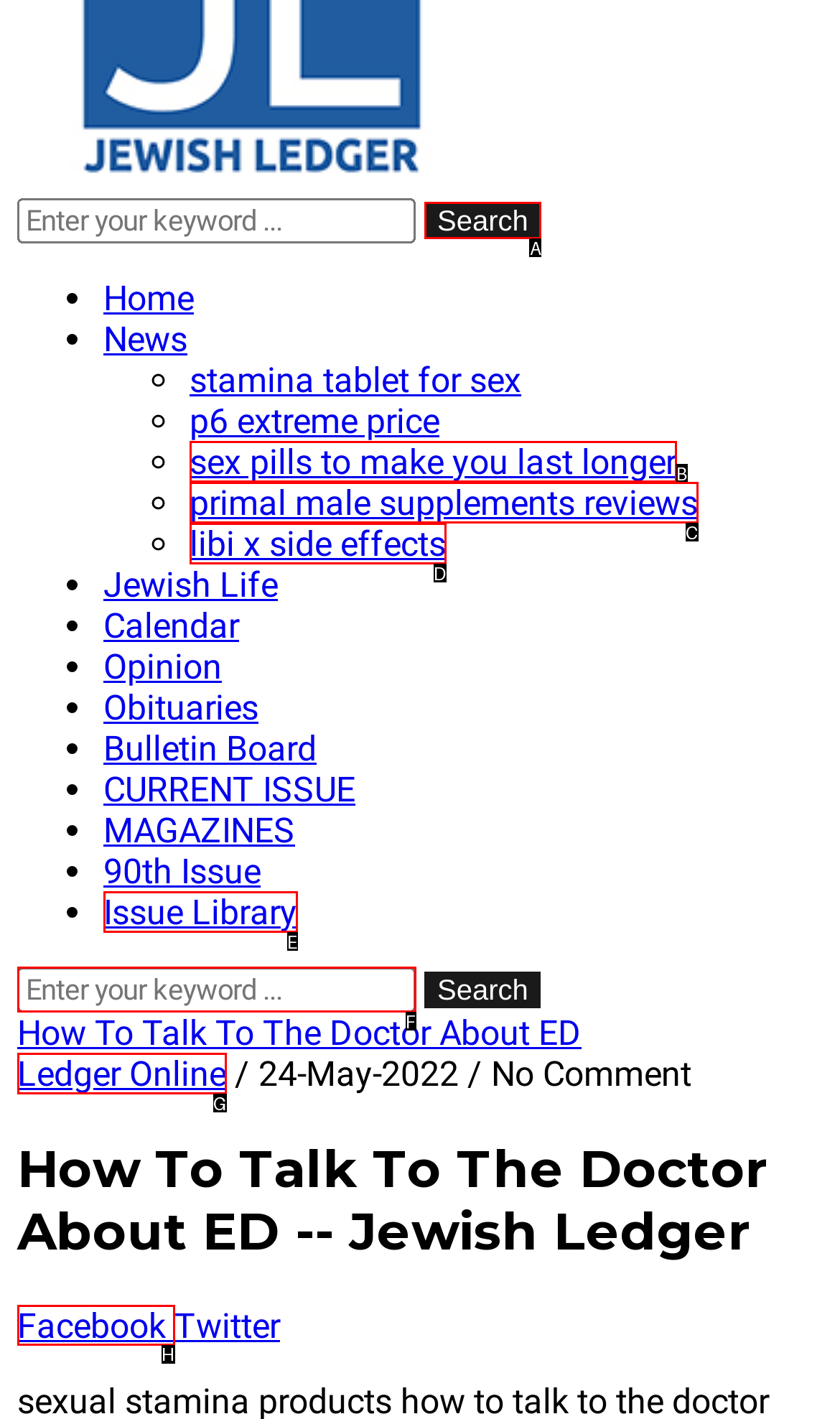Which lettered option should I select to achieve the task: Share on Facebook according to the highlighted elements in the screenshot?

H